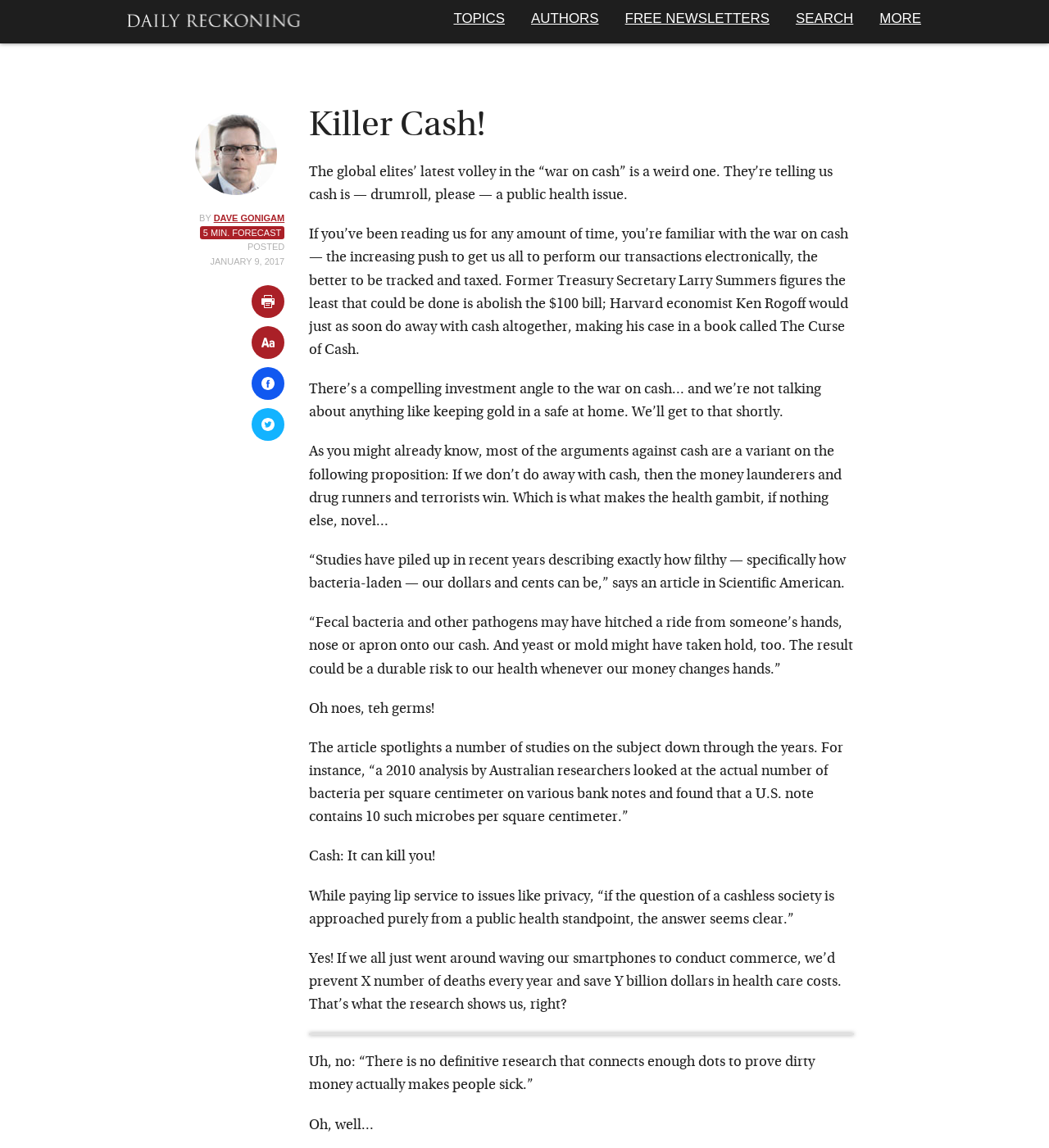Who is the author of the article?
We need a detailed and meticulous answer to the question.

The author of the article is mentioned in the link 'Dave Gonigam' and also in the StaticText 'BY DAVE GONIGAM' which indicates that Dave Gonigam is the author of the article.